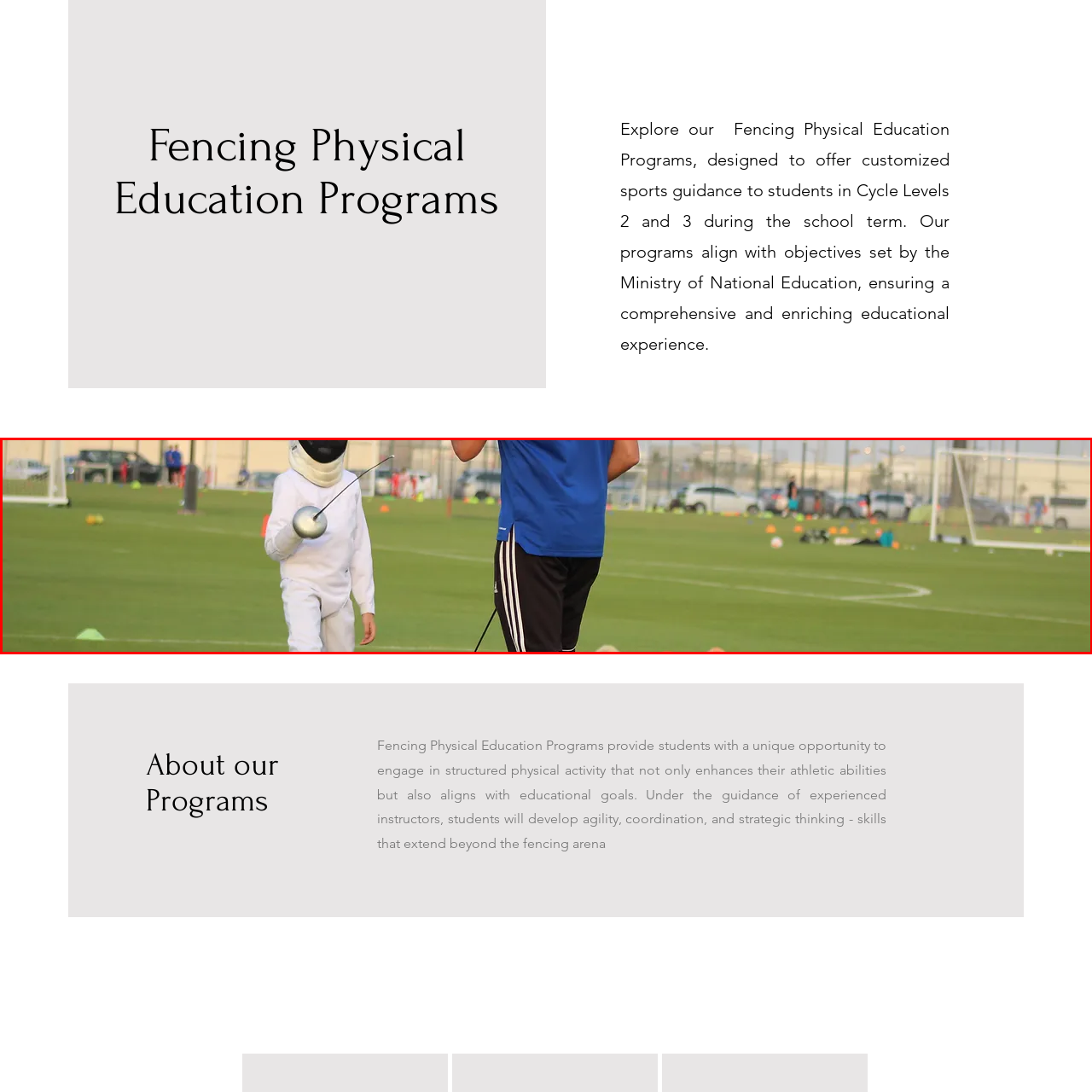Offer a detailed explanation of the image encased within the red boundary.

The image depicts a dynamic scene from a fencing physical education program, set on a green field. In the foreground, a young fencer, dressed in a white fencing suit and mask, stands poised, holding a foil while facing a coach. The coach, wearing a blue athletic shirt and black shorts, appears to be providing guidance or instructions, emphasizing the supportive nature of the training. In the background, various training equipment is scattered across the field, and other participants can be seen engaging in different activities. This program is designed to enhance students' athletic skills while aligning with educational objectives, fostering not only physical fitness but also strategic thinking and coordination.